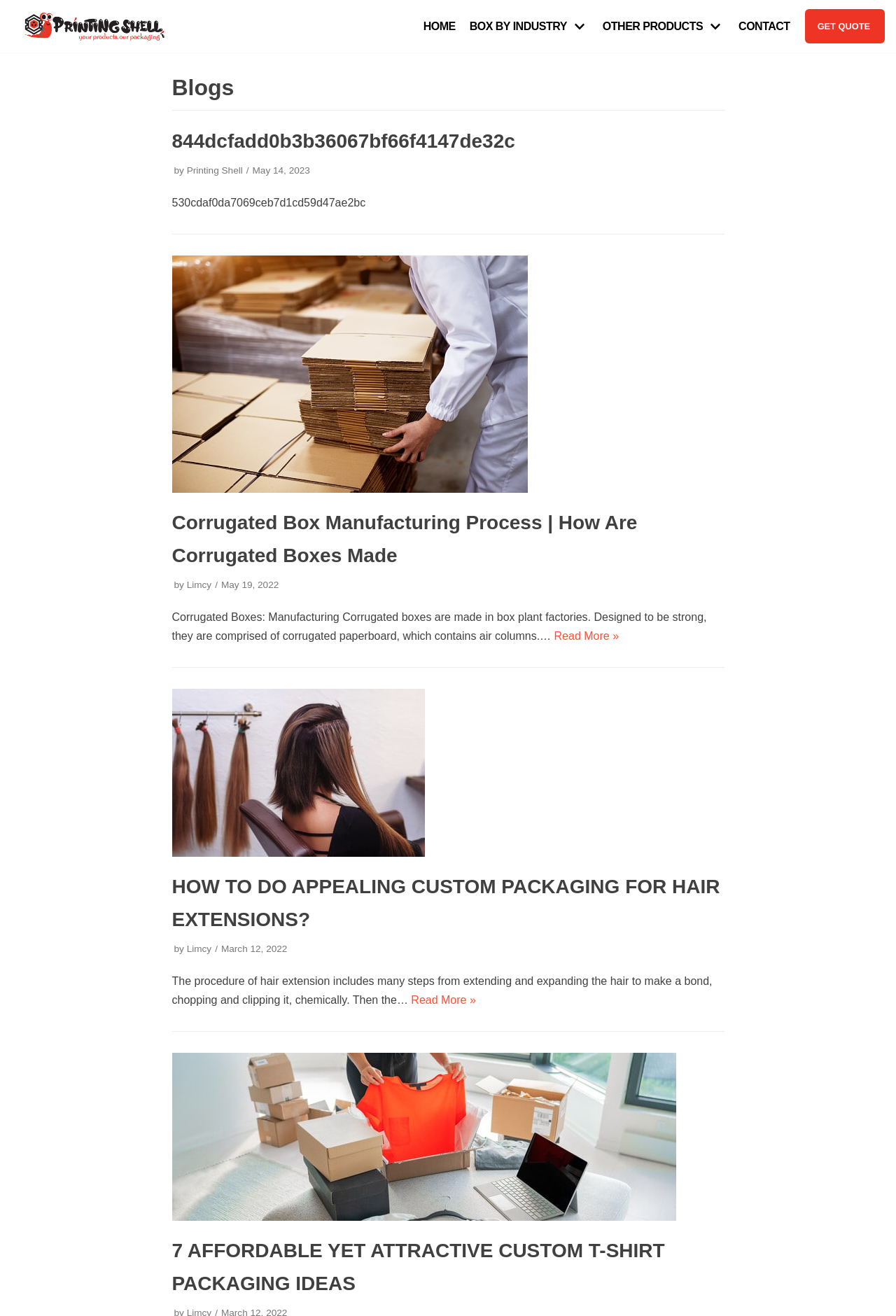Given the element description HOME, predict the bounding box coordinates for the UI element in the webpage screenshot. The format should be (top-left x, top-left y, bottom-right x, bottom-right y), and the values should be between 0 and 1.

[0.472, 0.013, 0.508, 0.027]